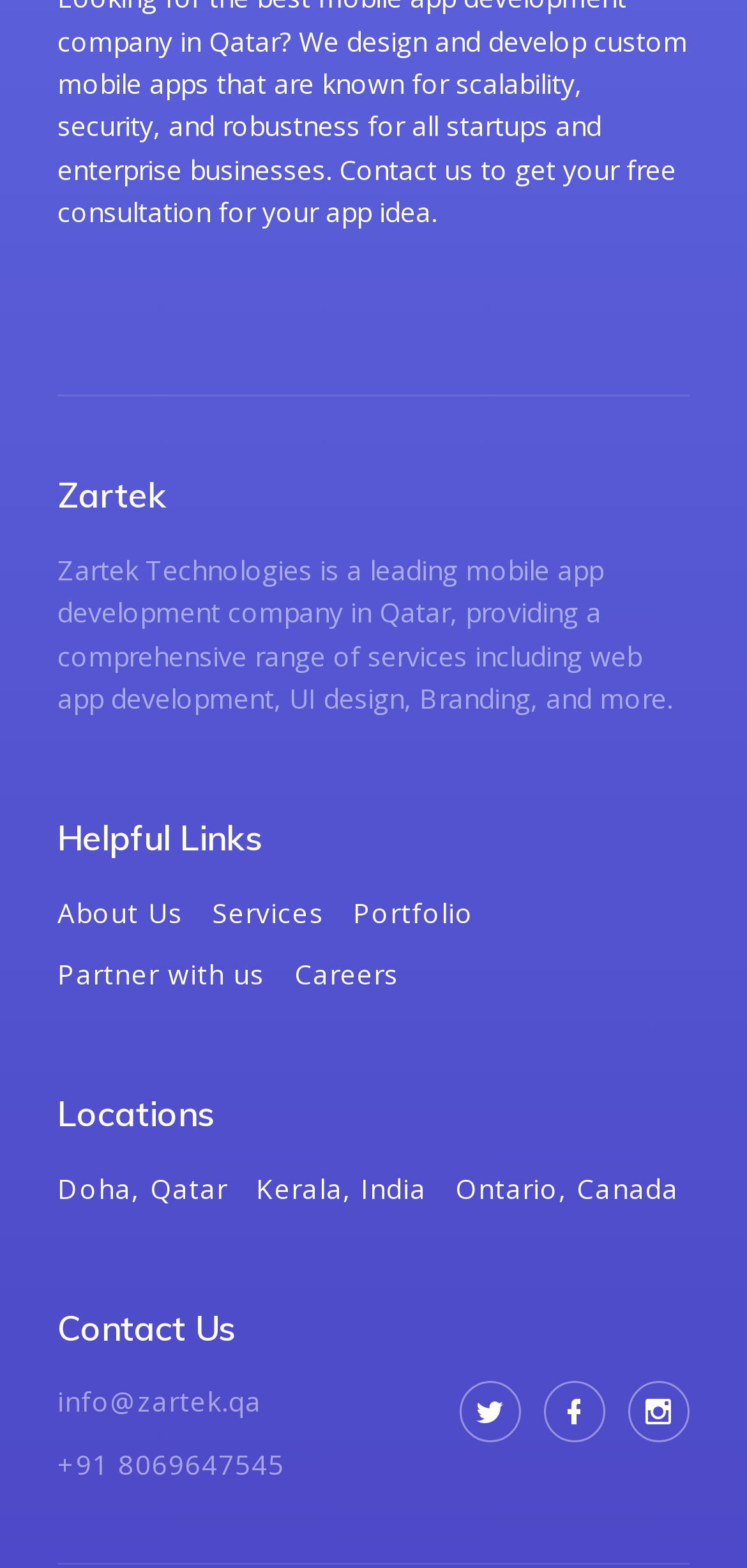How many locations are listed? Examine the screenshot and reply using just one word or a brief phrase.

3